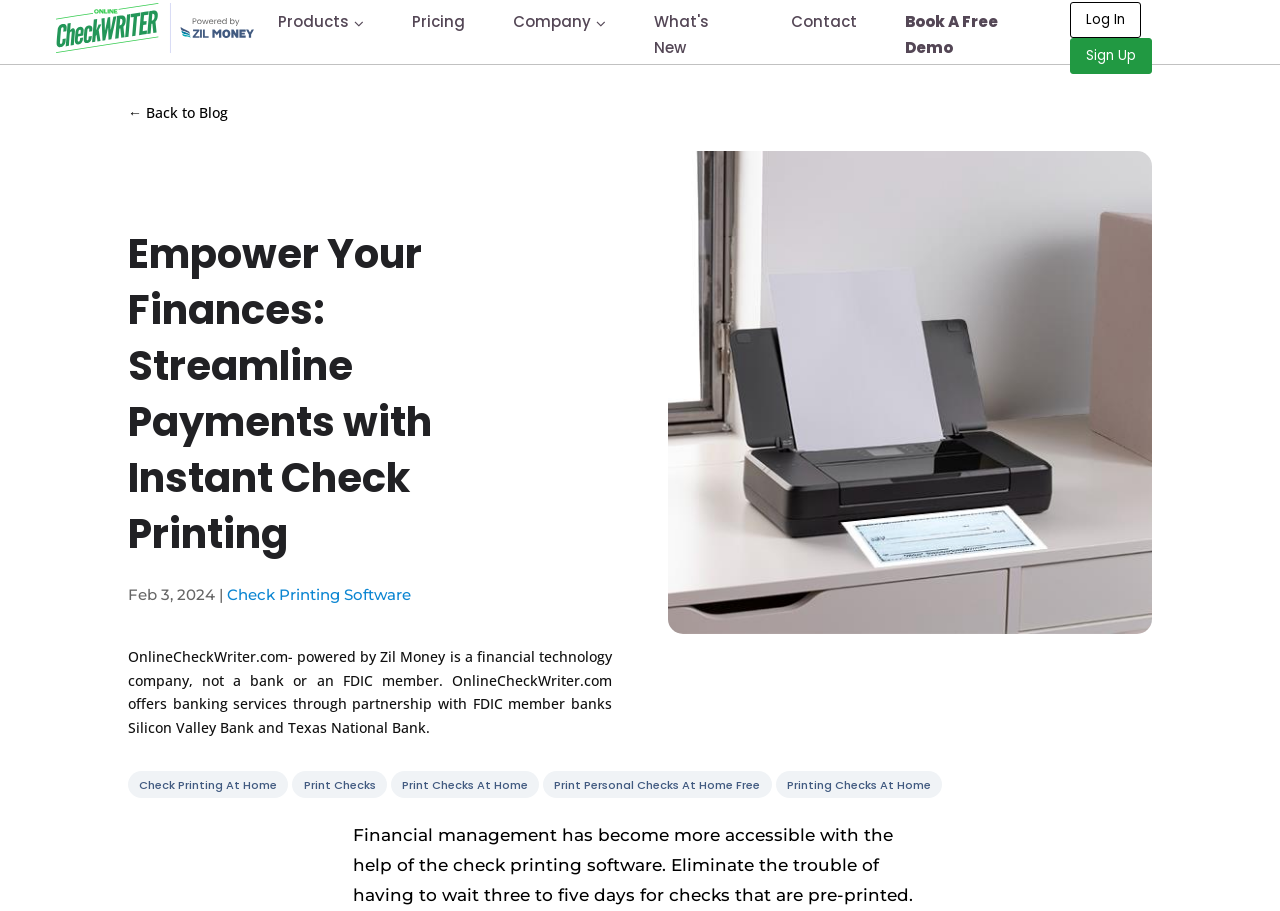Provide a brief response using a word or short phrase to this question:
What is the company's relationship with banks?

Partnership